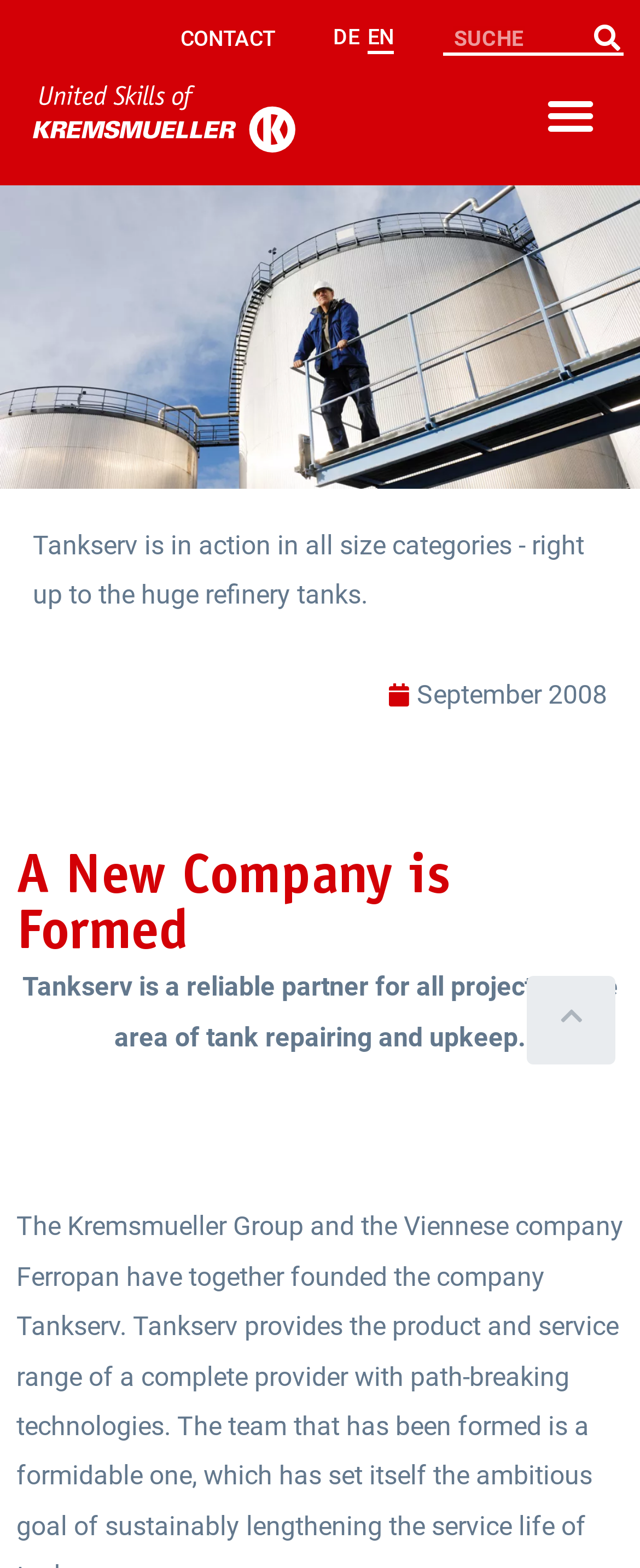Using the element description: "parent_node: Search name="s" placeholder="Suche"", determine the bounding box coordinates. The coordinates should be in the format [left, top, right, bottom], with values between 0 and 1.

[0.692, 0.015, 0.923, 0.033]